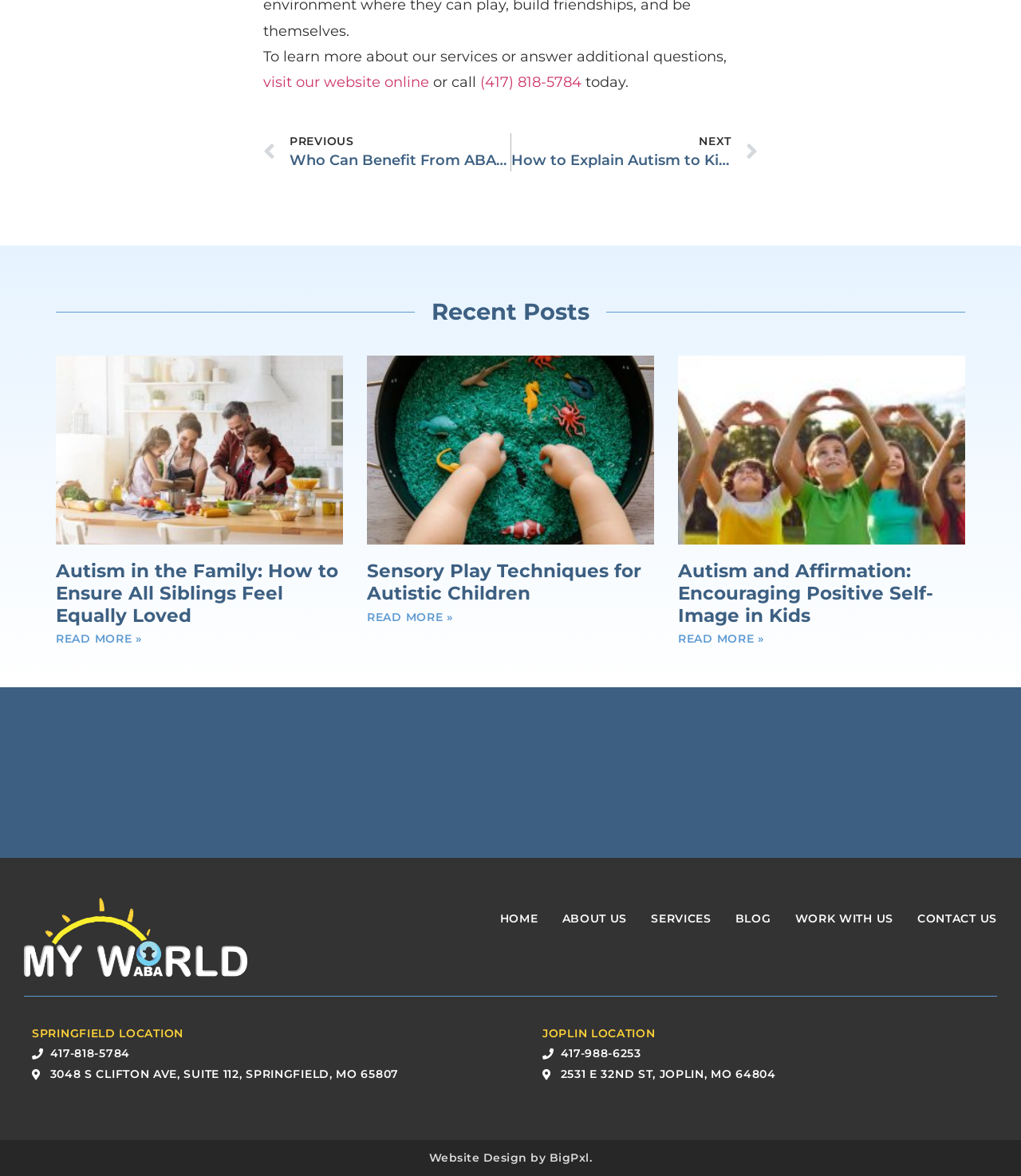Please identify the bounding box coordinates of the element that needs to be clicked to execute the following command: "visit our website online". Provide the bounding box using four float numbers between 0 and 1, formatted as [left, top, right, bottom].

[0.258, 0.063, 0.42, 0.078]